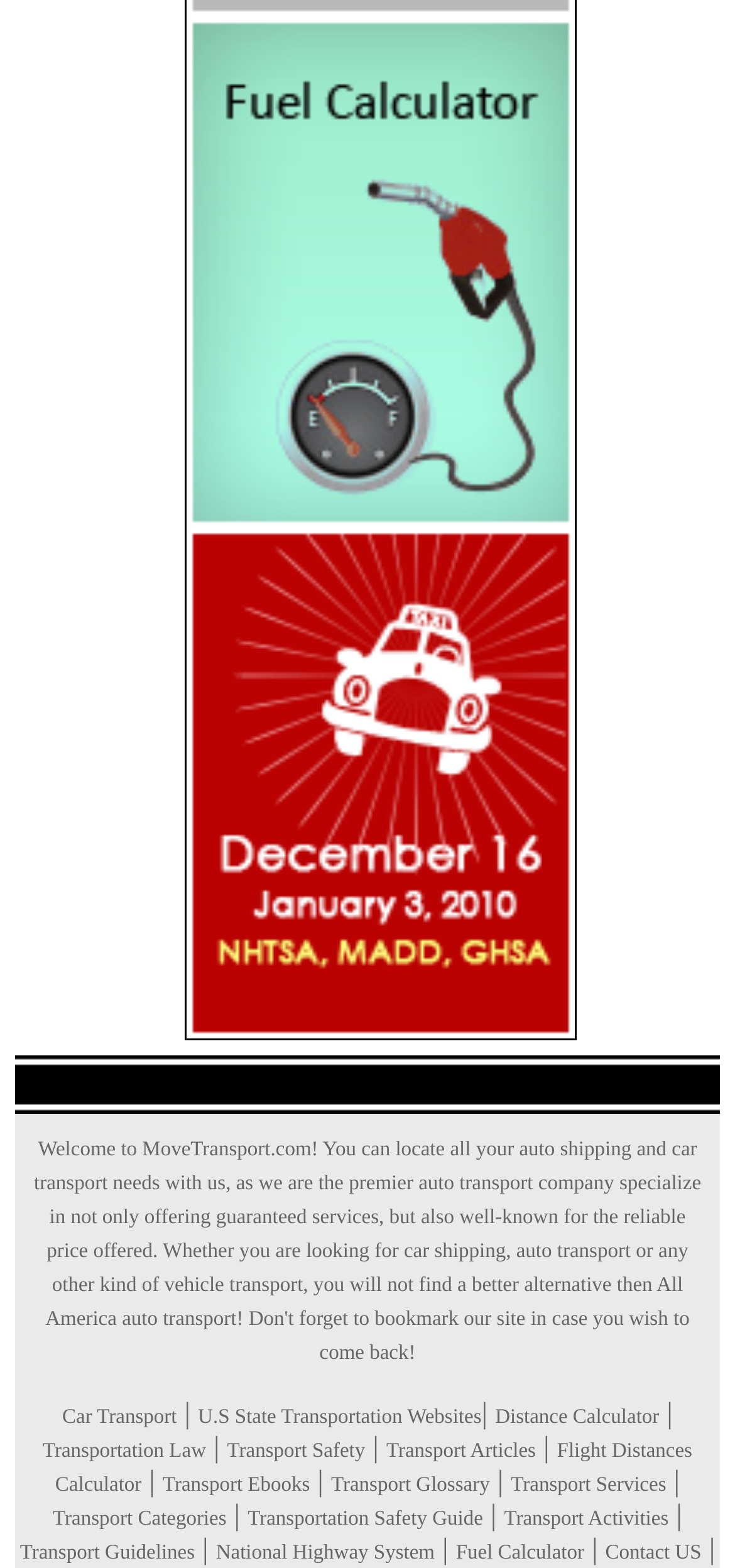Determine the bounding box coordinates of the target area to click to execute the following instruction: "Explore Car Transport."

[0.085, 0.897, 0.241, 0.912]